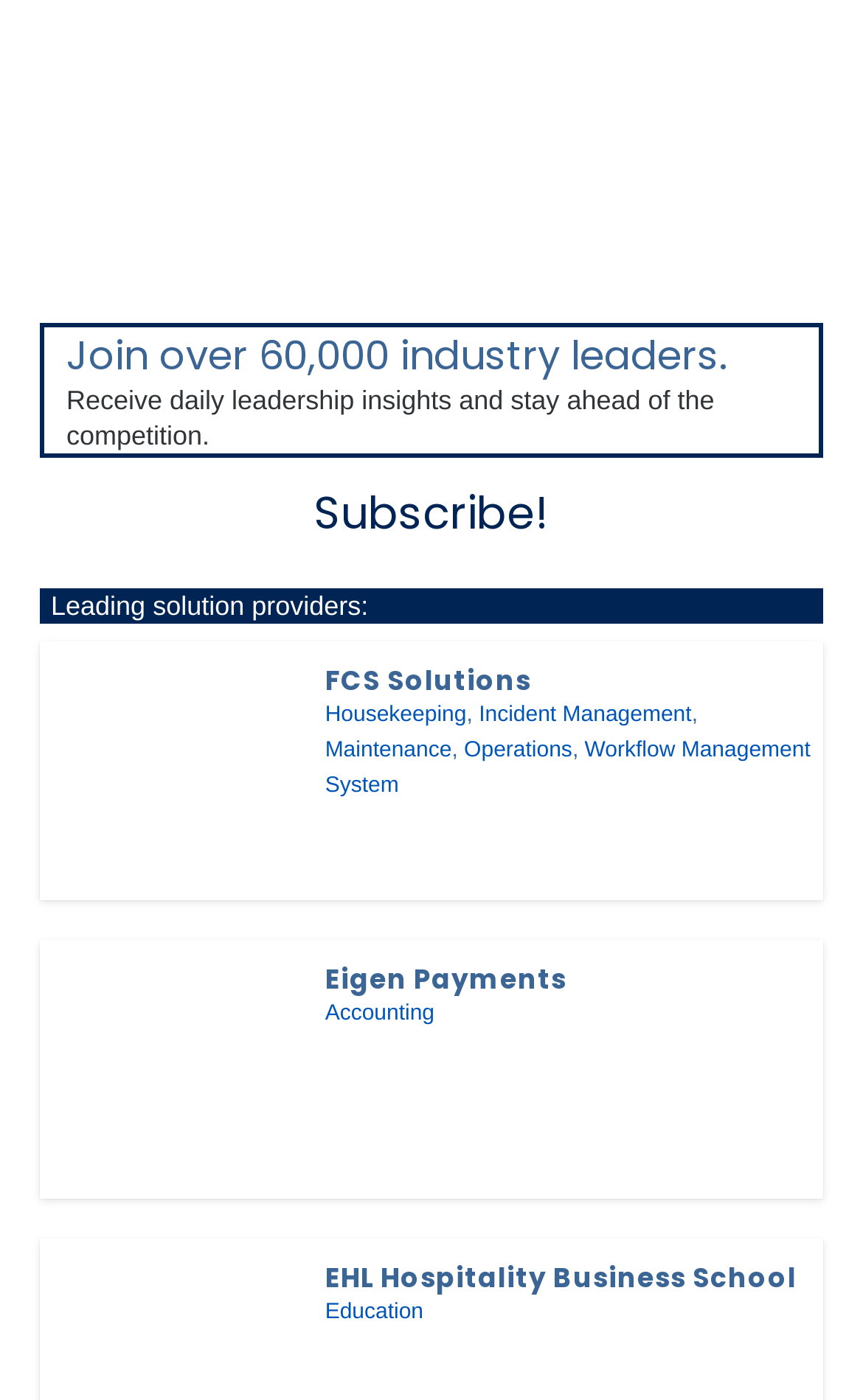Identify the bounding box for the UI element specified in this description: "Subscribe!". The coordinates must be four float numbers between 0 and 1, formatted as [left, top, right, bottom].

[0.364, 0.345, 0.636, 0.389]